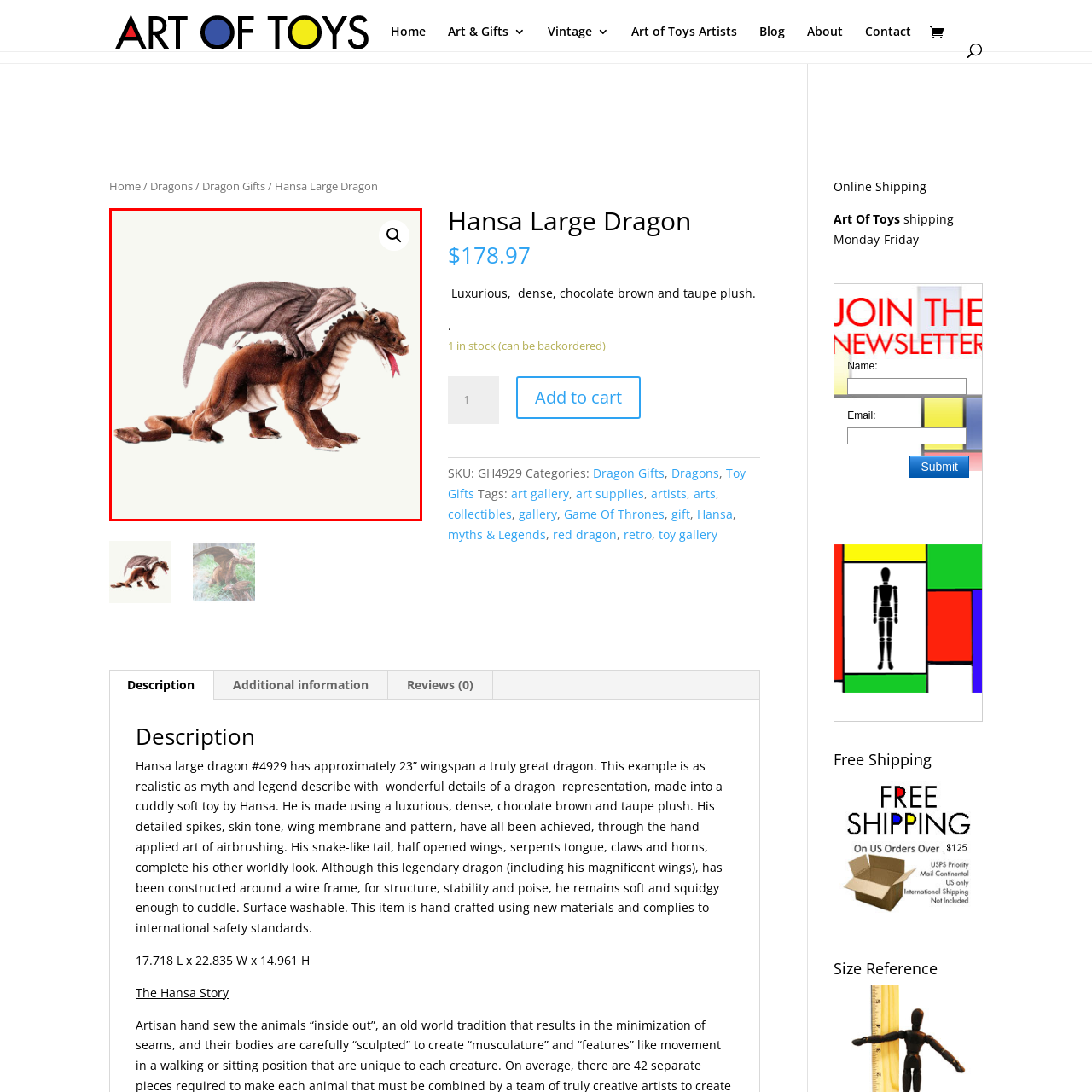How wide are the dragon's wings?
Refer to the image highlighted by the red box and give a one-word or short-phrase answer reflecting what you see.

Approximately 23 inches